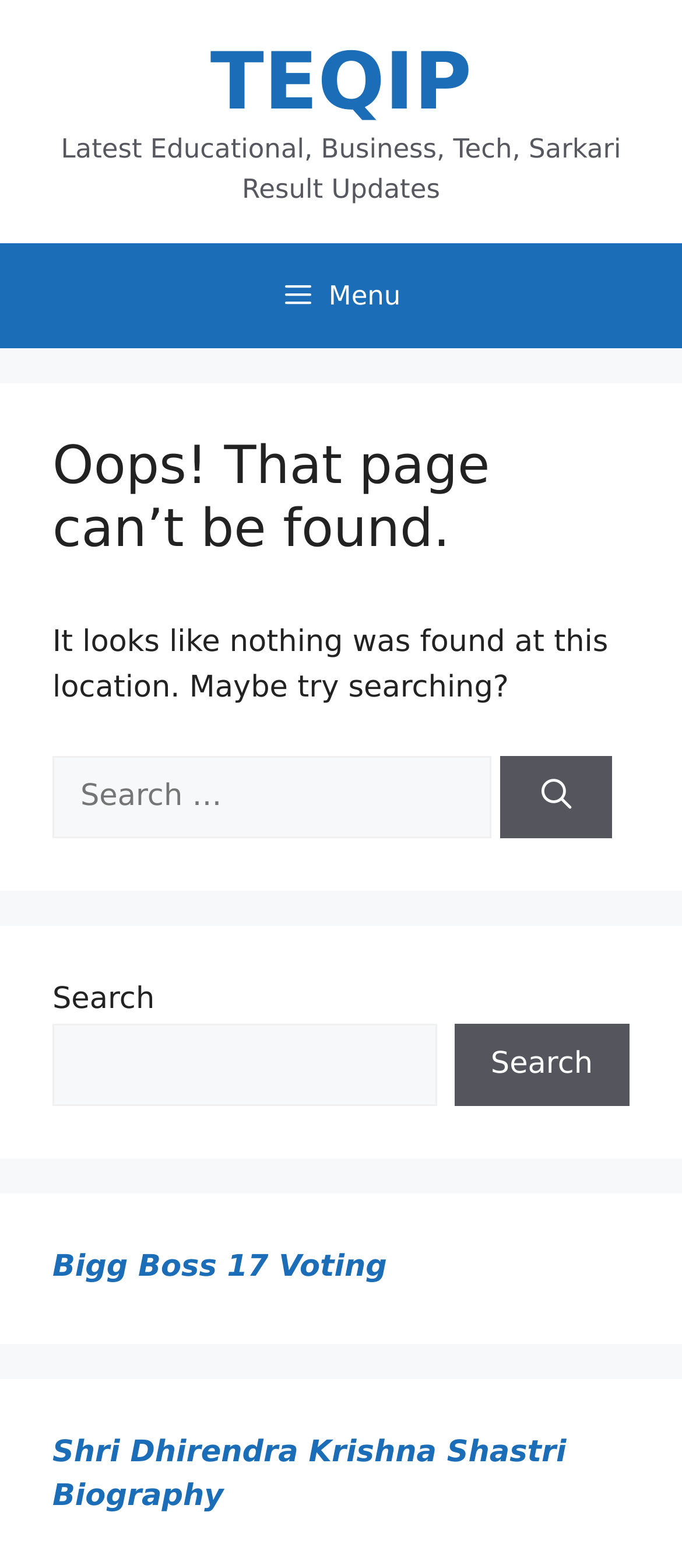What is the current page status?
Using the information from the image, answer the question thoroughly.

The current page status is 'not found' because the heading 'Oops! That page can’t be found.' is displayed on the page, indicating that the requested page is not available.